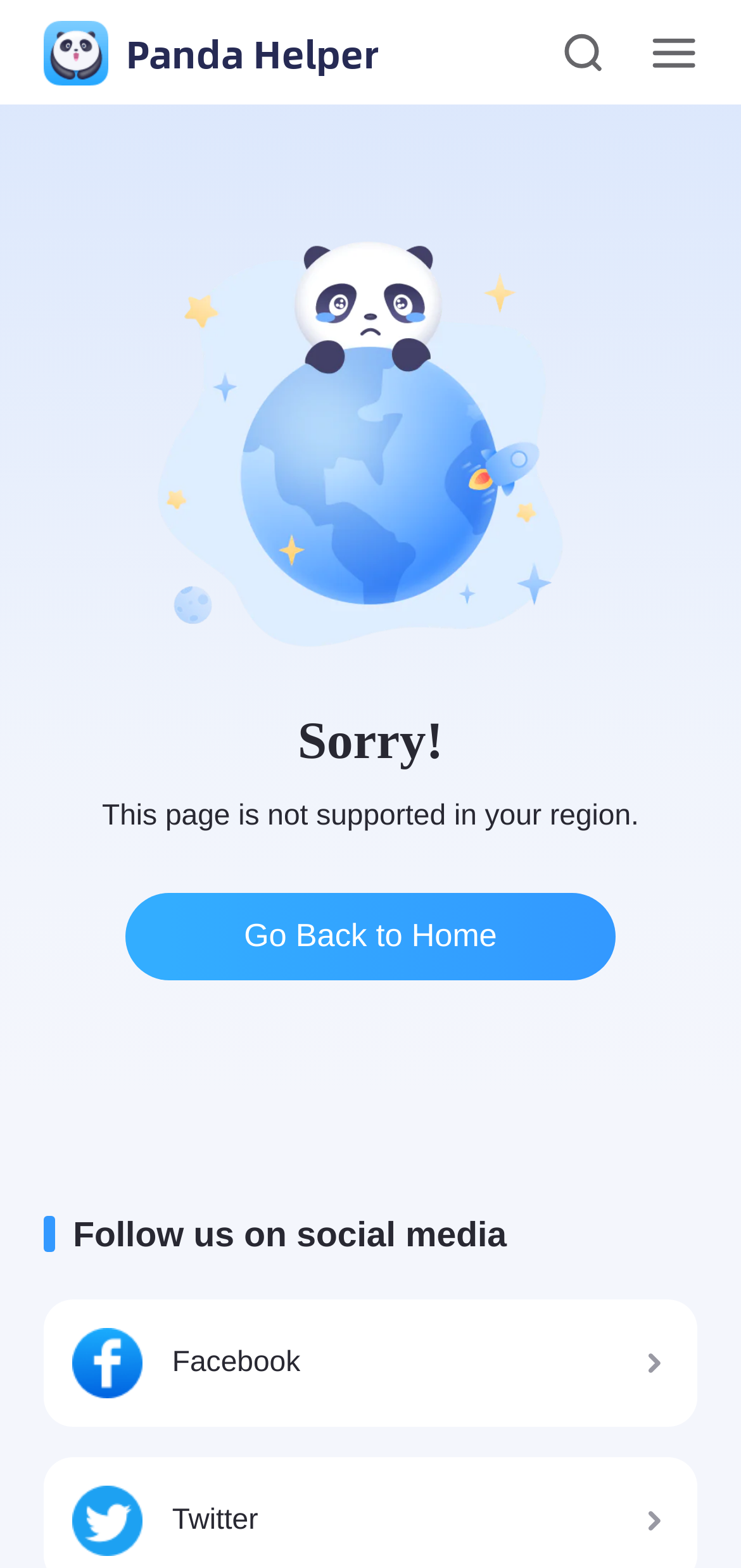Respond to the question below with a single word or phrase:
What is the error message on the page?

This page is not supported in your region.